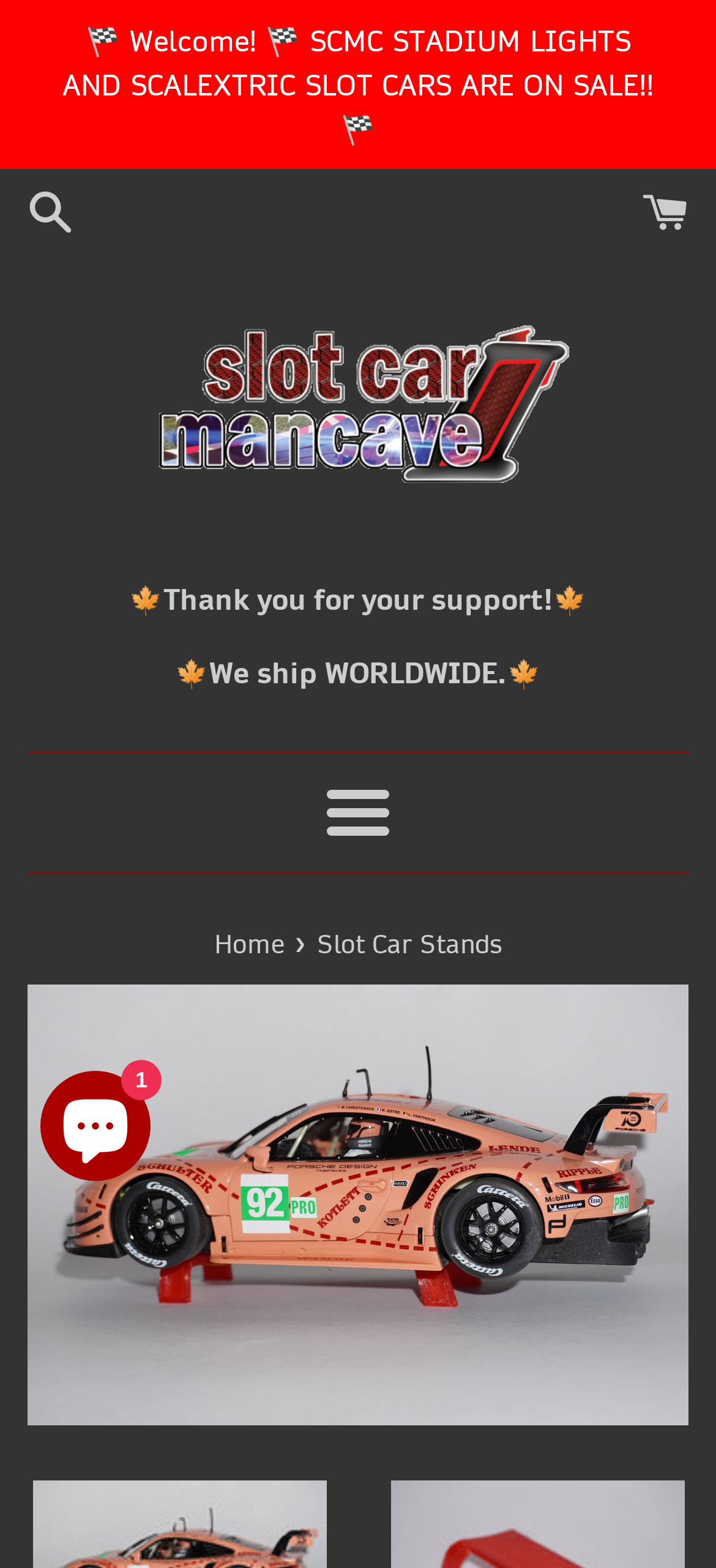Use a single word or phrase to answer the question:
What is the orientation of the separator element?

Horizontal